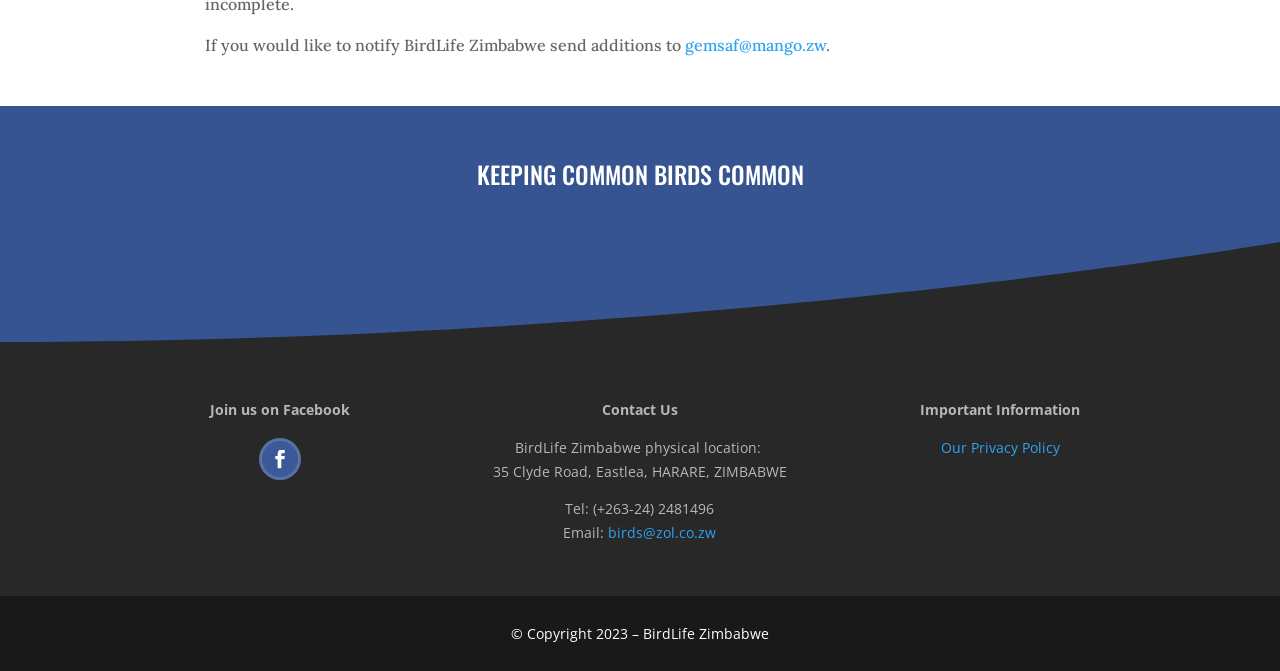Please respond to the question with a concise word or phrase:
What is the email address to contact BirdLife Zimbabwe?

birds@zol.co.zw